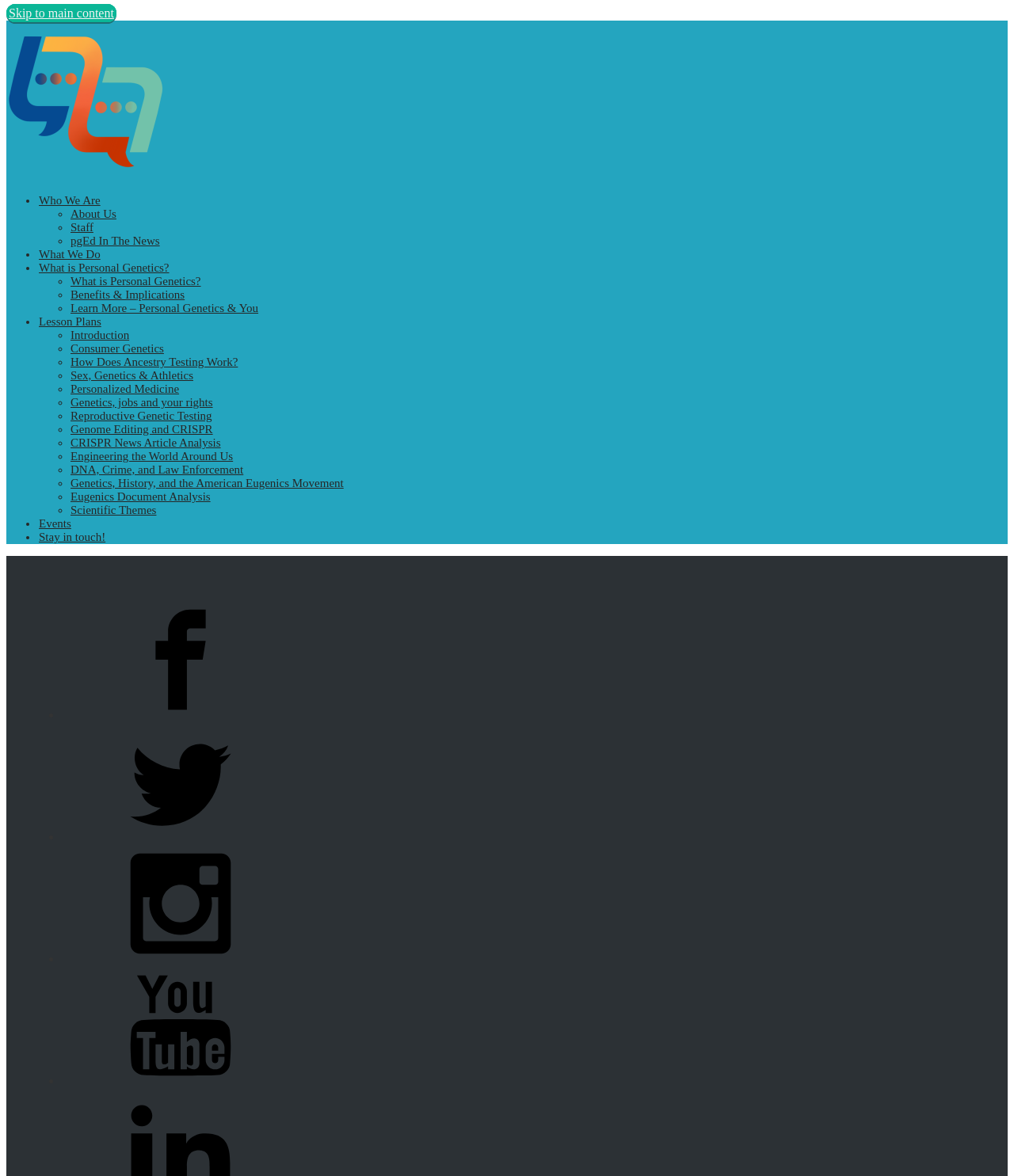Find and indicate the bounding box coordinates of the region you should select to follow the given instruction: "Click on 'Events'".

[0.038, 0.44, 0.07, 0.451]